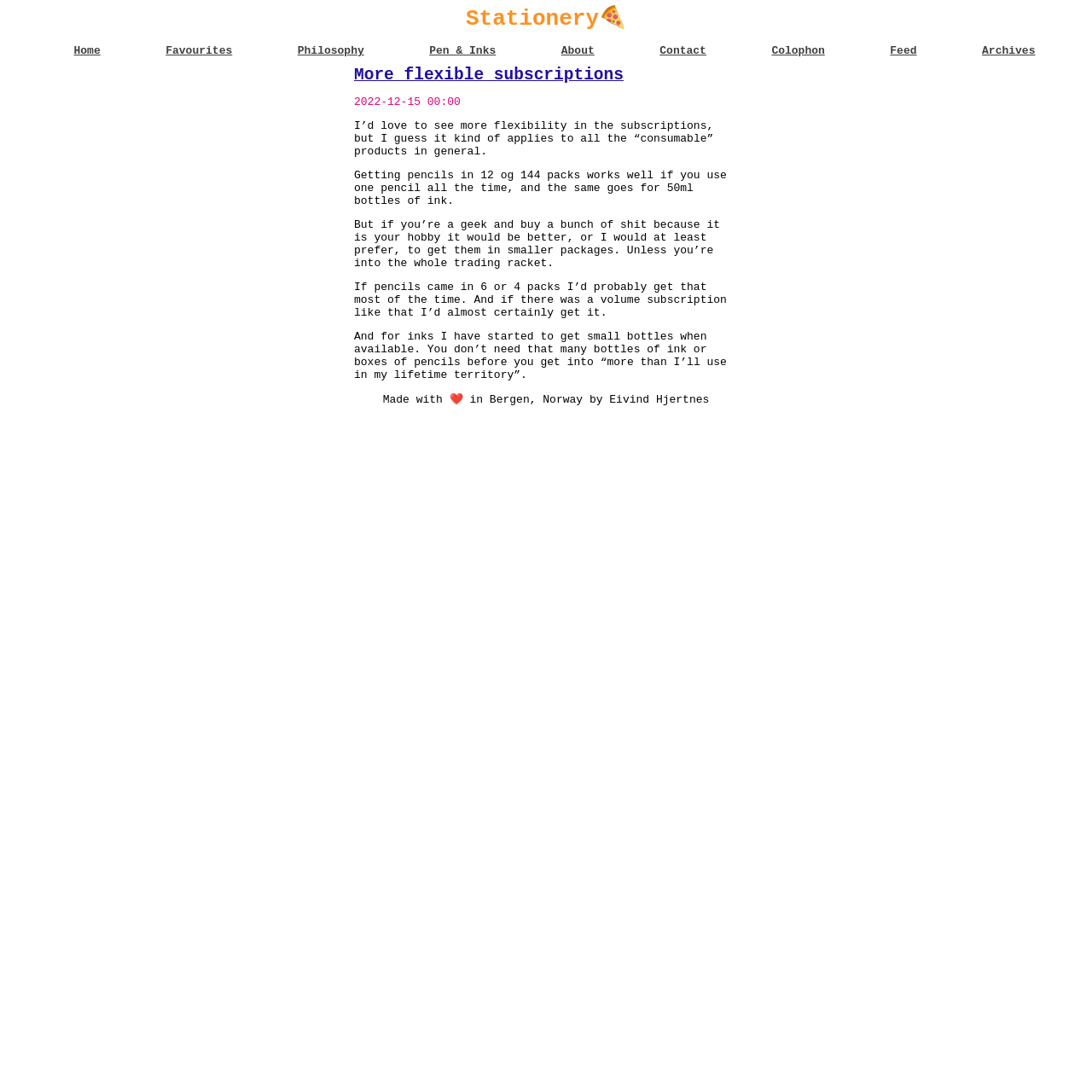What is the author's hobby?
Look at the screenshot and give a one-word or phrase answer.

Buying stationery